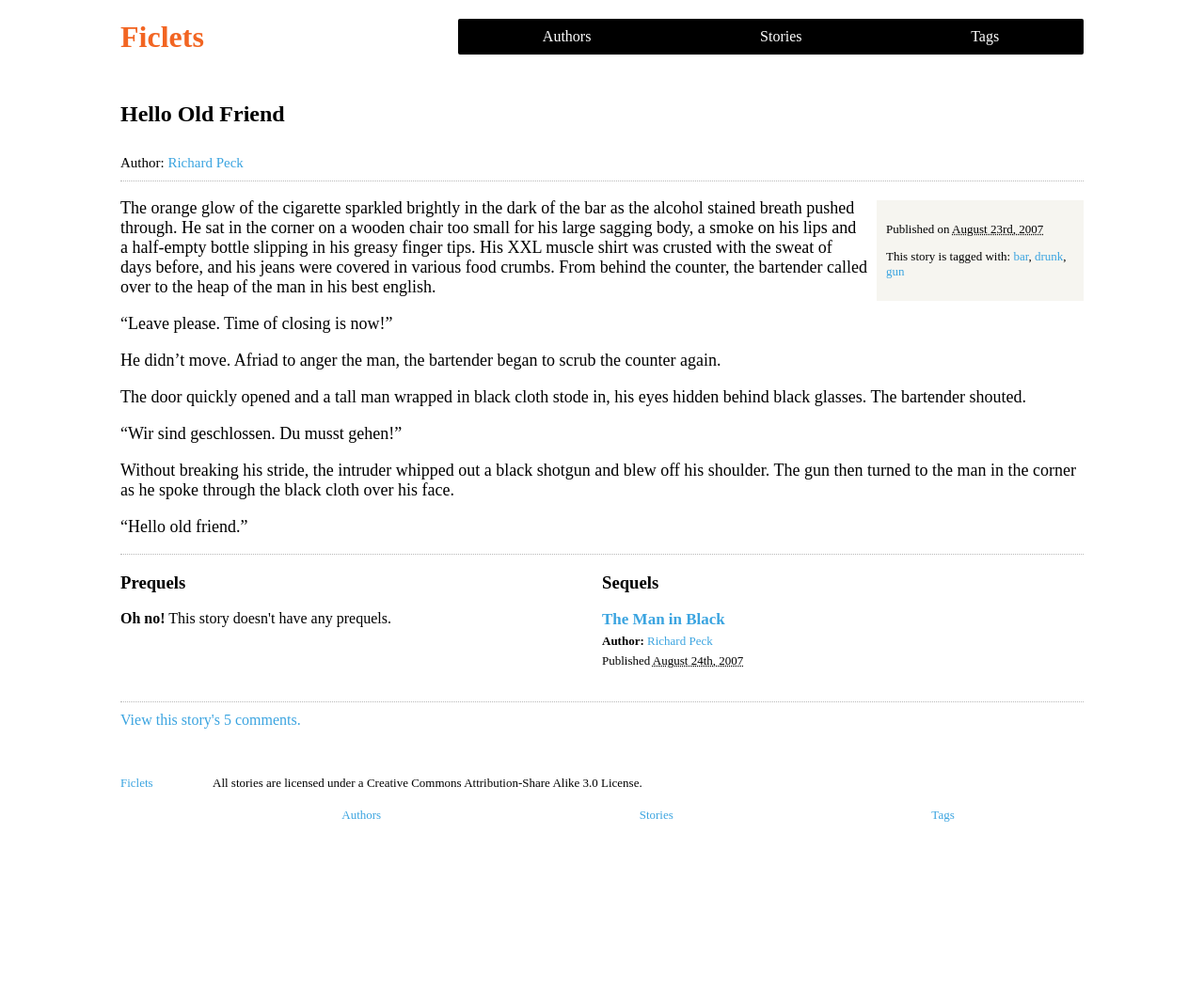What is the publication date of the story 'Hello Old Friend'?
Ensure your answer is thorough and detailed.

The publication date of the story 'Hello Old Friend' can be found in the article section, where it says 'Published on August 23rd, 2007'.